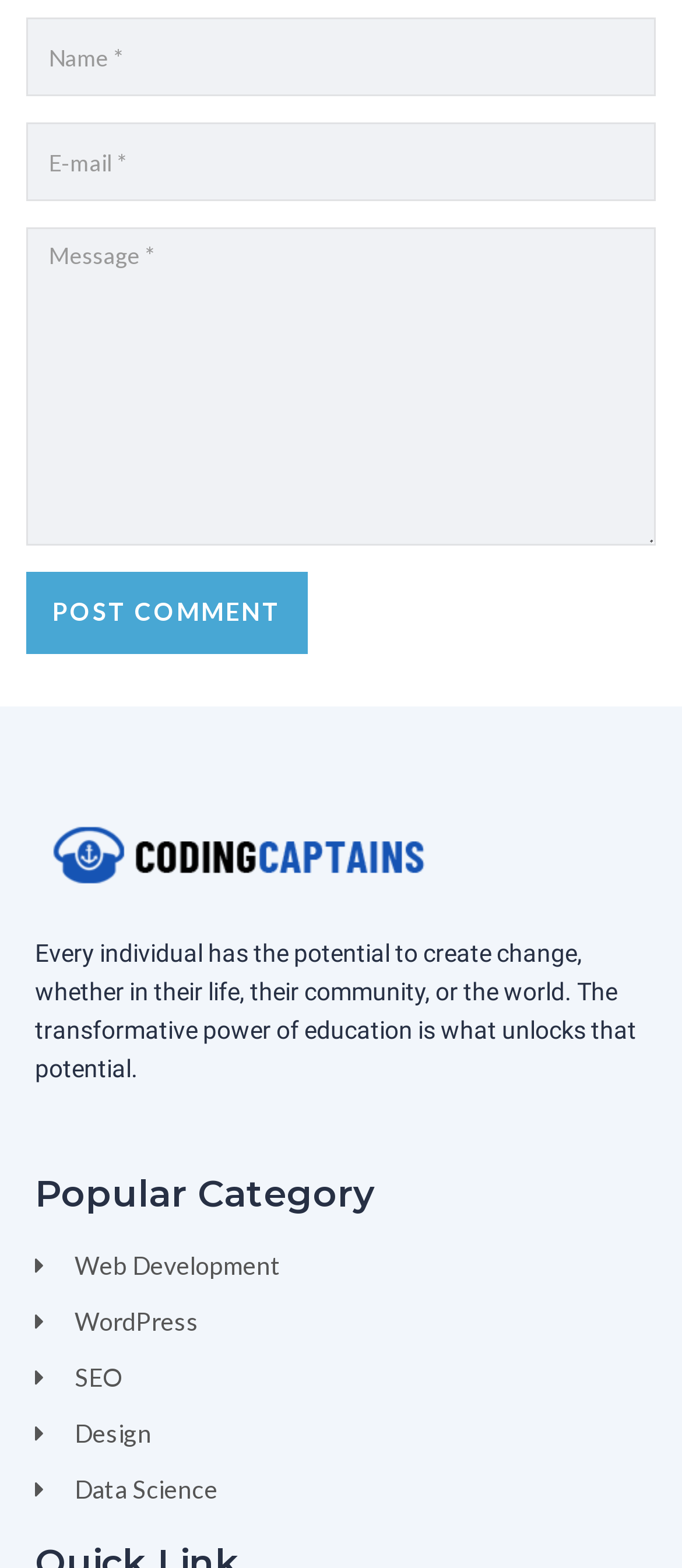What is the heading above the list of categories?
Can you provide a detailed and comprehensive answer to the question?

The heading above the list of categories reads 'Popular Category', indicating that the links listed below are popular or frequently accessed categories on the webpage.